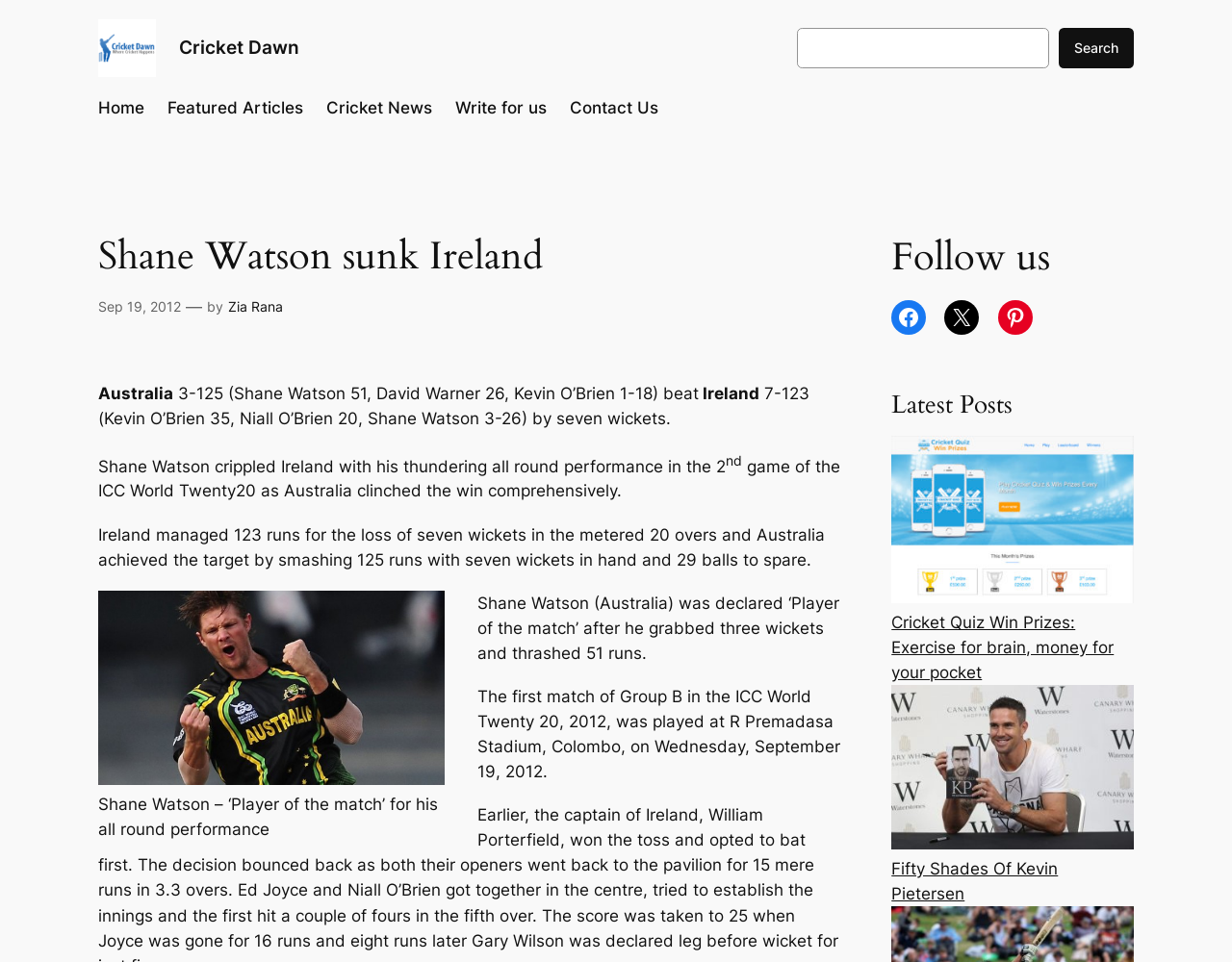Determine the bounding box coordinates of the element that should be clicked to execute the following command: "View the cricket quiz".

[0.724, 0.637, 0.904, 0.709]